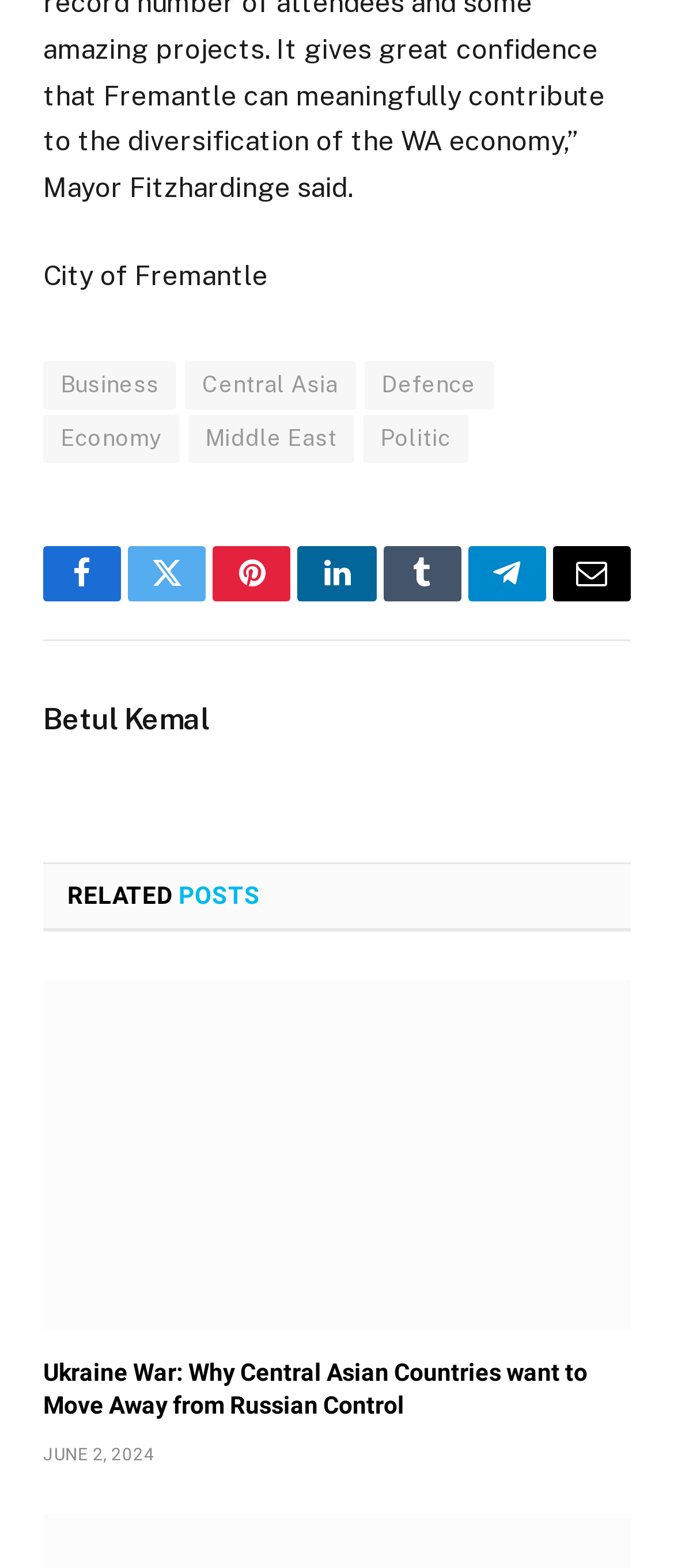Bounding box coordinates are specified in the format (top-left x, top-left y, bottom-right x, bottom-right y). All values are floating point numbers bounded between 0 and 1. Please provide the bounding box coordinate of the region this sentence describes: Twitter

[0.19, 0.348, 0.306, 0.383]